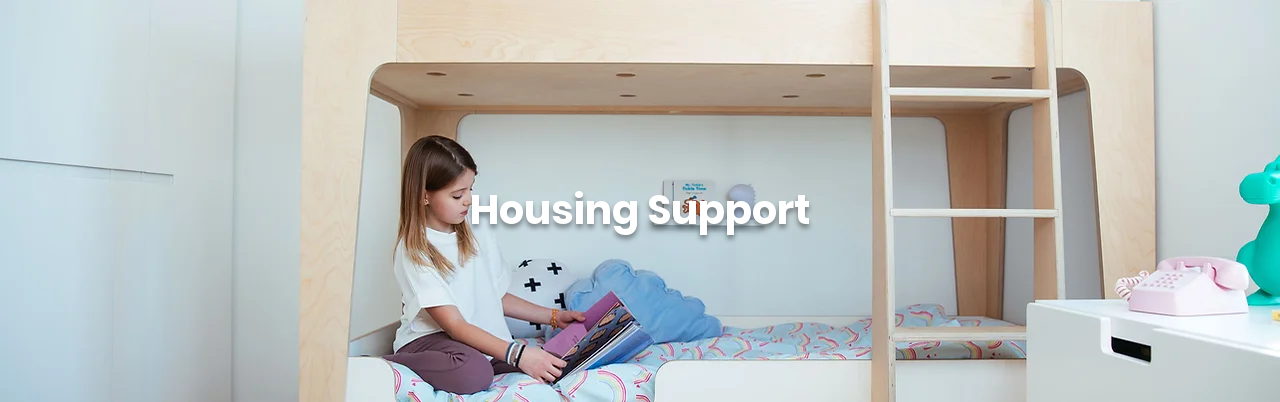What is the design style of the room?
Using the information from the image, answer the question thoroughly.

The room has a clean and minimalistic design, which is accentuated by light, natural wood tones, creating a sense of simplicity and elegance.